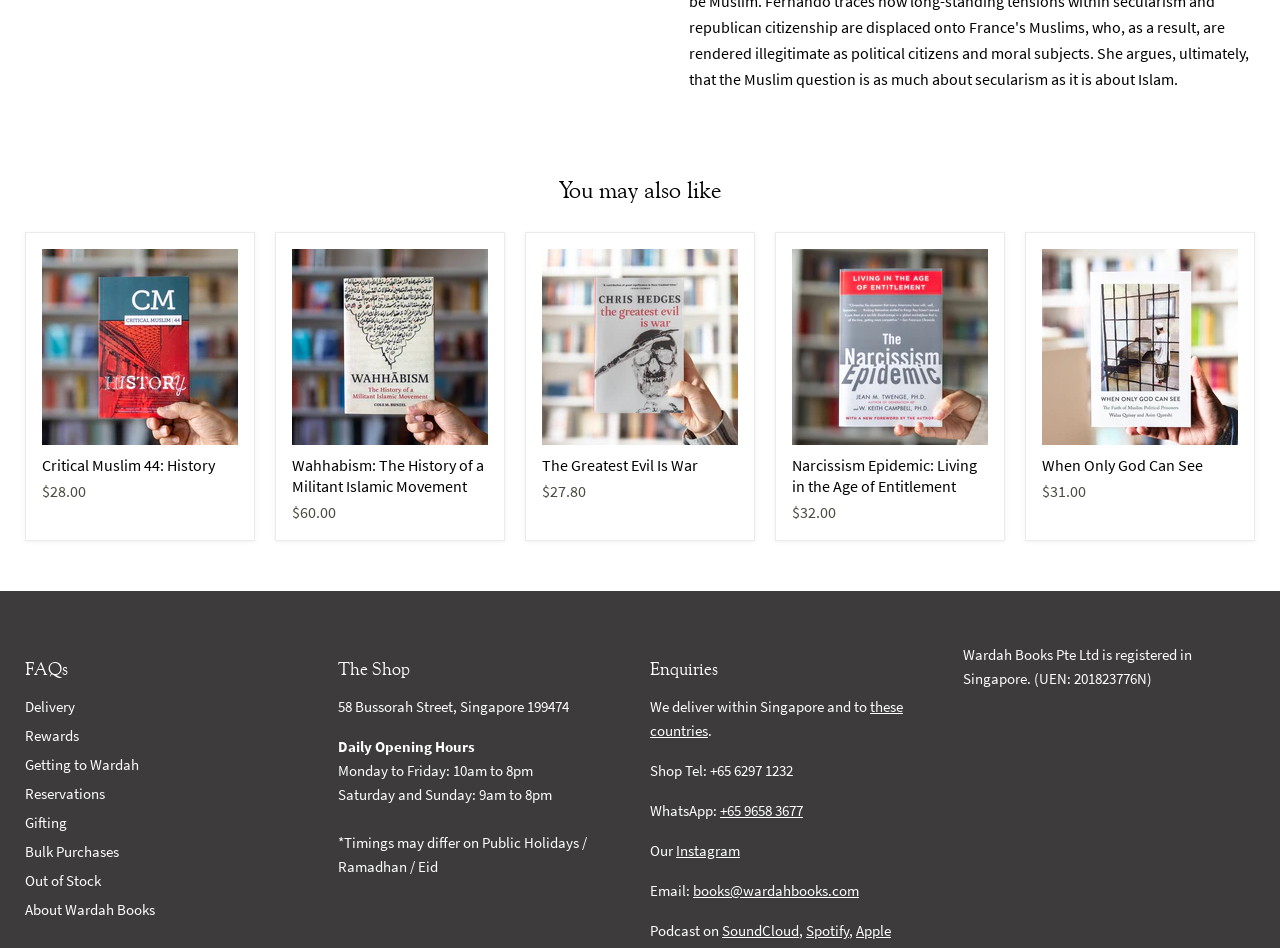Could you locate the bounding box coordinates for the section that should be clicked to accomplish this task: "Click on the link to proceed to the content".

None